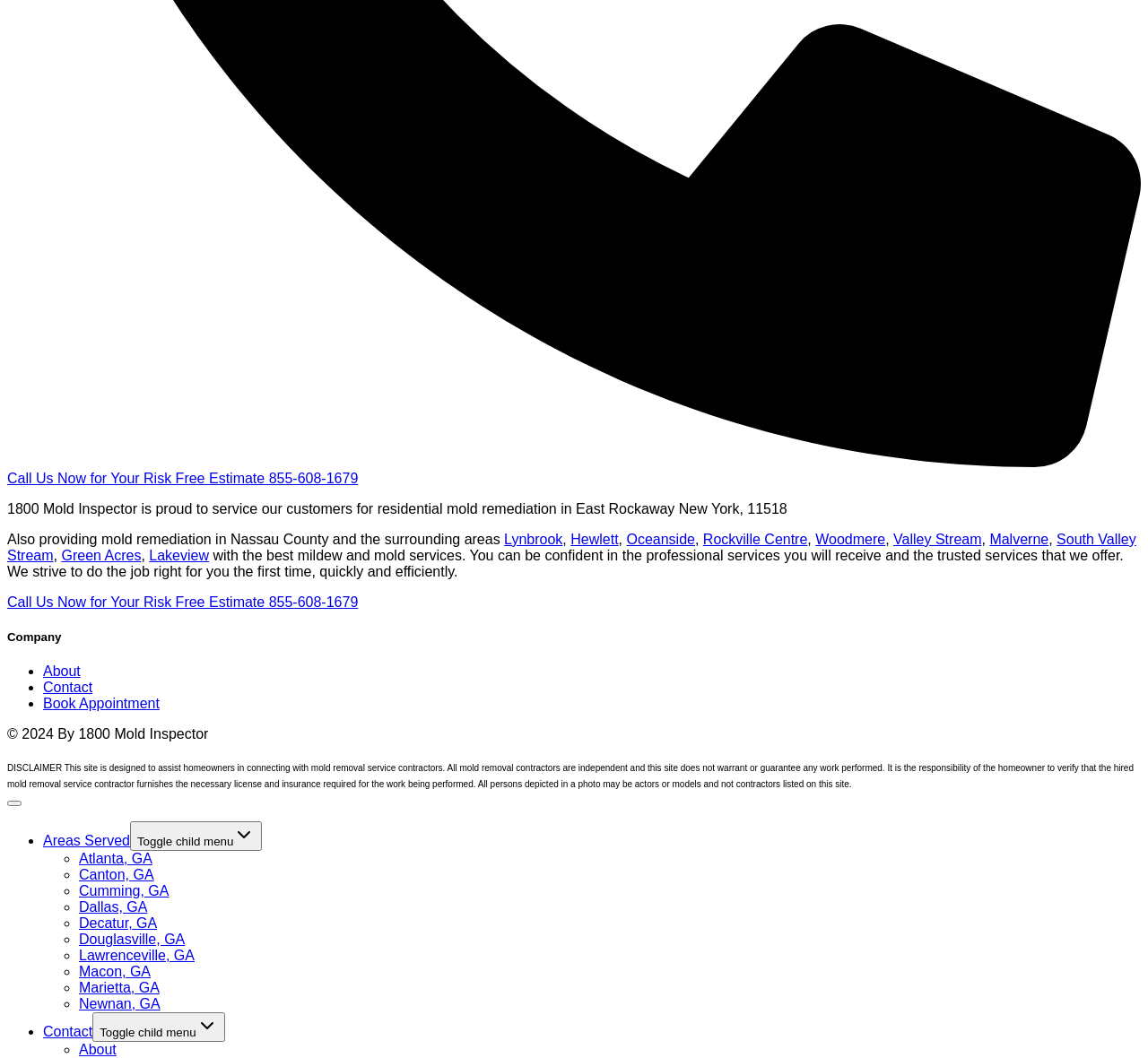Show the bounding box coordinates of the element that should be clicked to complete the task: "Book an appointment".

[0.038, 0.658, 0.139, 0.672]